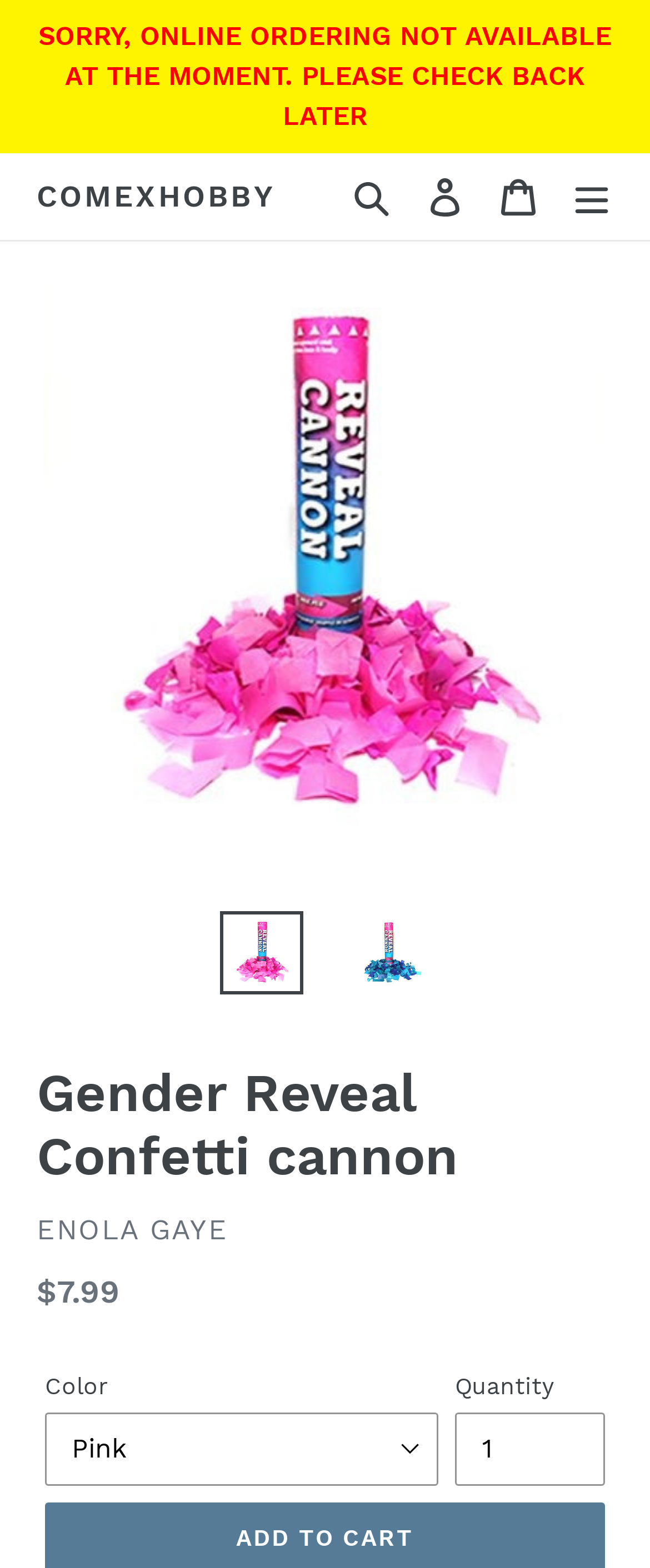Using the webpage screenshot and the element description Log in, determine the bounding box coordinates. Specify the coordinates in the format (top-left x, top-left y, bottom-right x, bottom-right y) with values ranging from 0 to 1.

[0.628, 0.102, 0.741, 0.149]